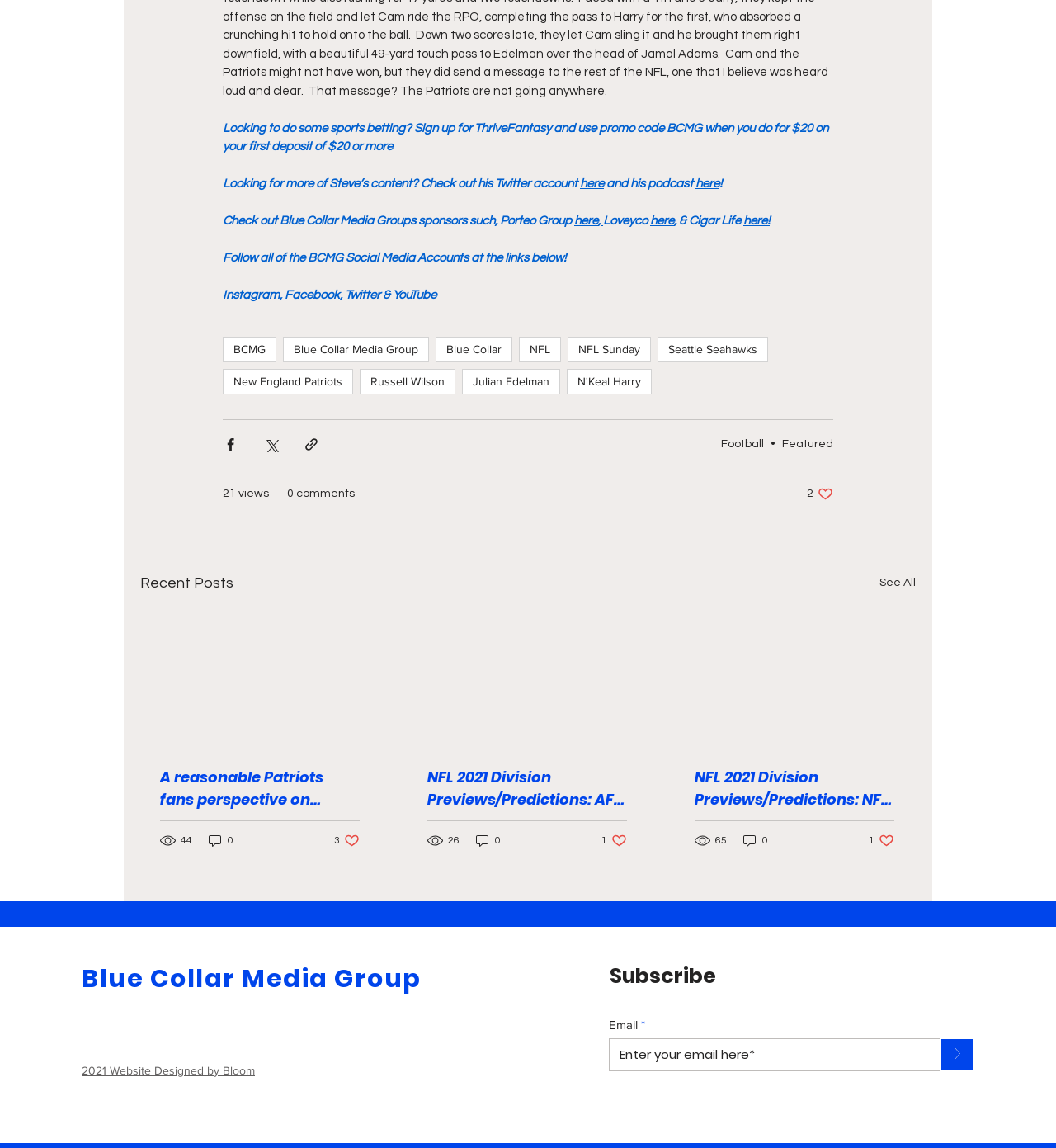What is the promo code for ThriveFantasy?
Please interpret the details in the image and answer the question thoroughly.

The promo code for ThriveFantasy can be found at the top of the webpage, where it says 'Sign up for ThriveFantasy and use promo code BCMG' in a static text element.